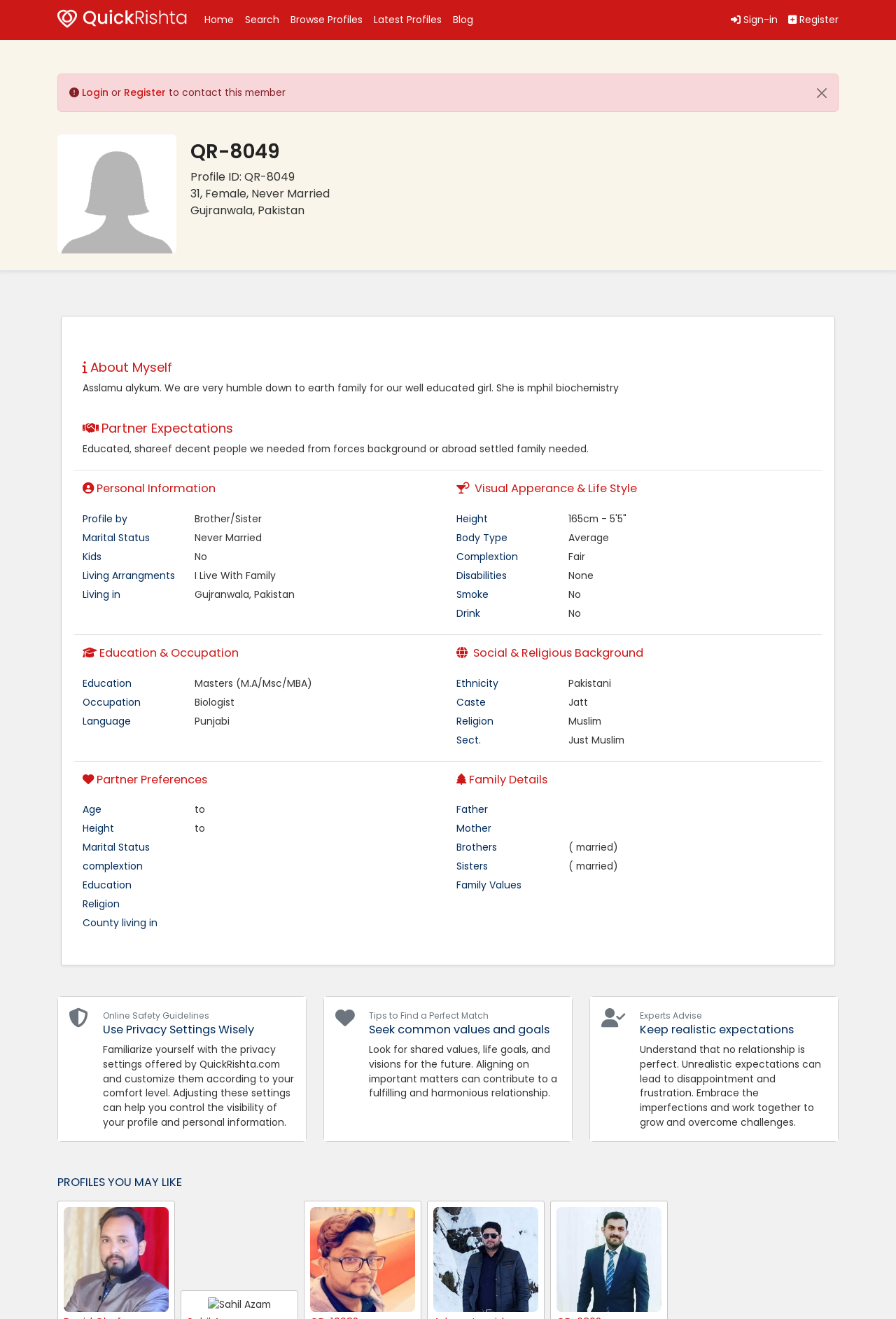Please identify the coordinates of the bounding box for the clickable region that will accomplish this instruction: "Click on the 'Close' button".

[0.899, 0.056, 0.935, 0.085]